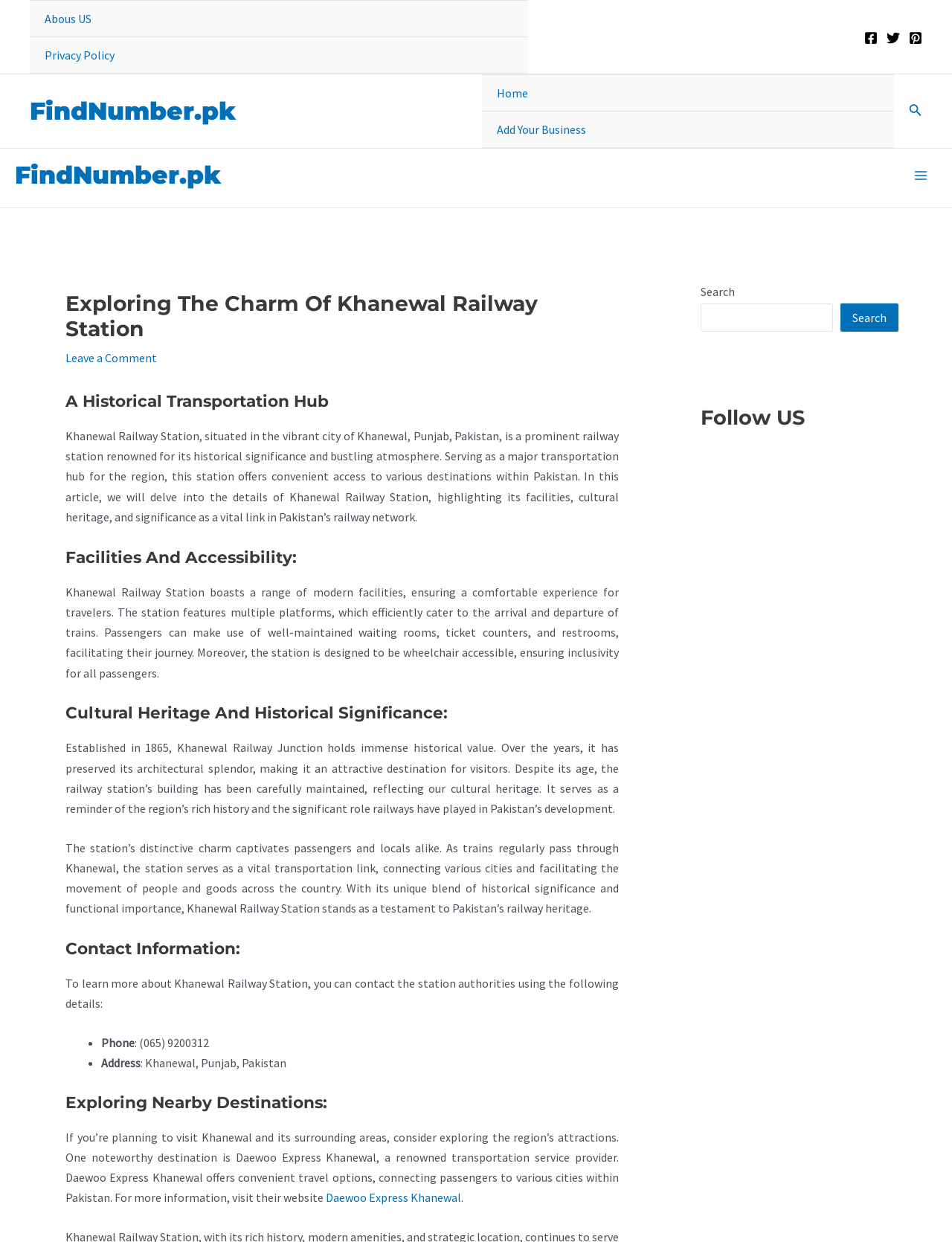Determine the bounding box coordinates of the target area to click to execute the following instruction: "Search for something."

[0.736, 0.244, 0.875, 0.267]